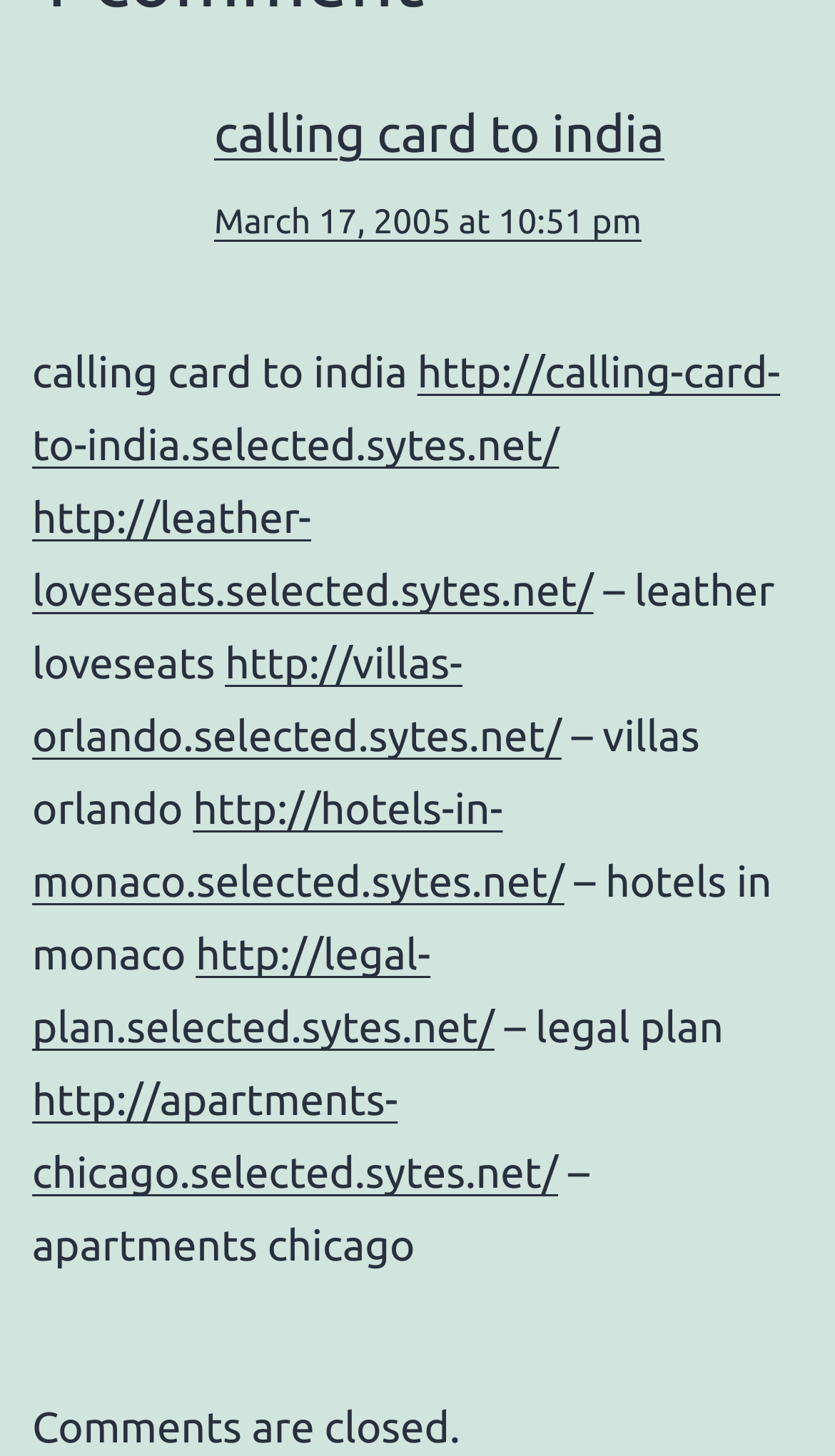How many URLs are listed?
Using the visual information from the image, give a one-word or short-phrase answer.

6